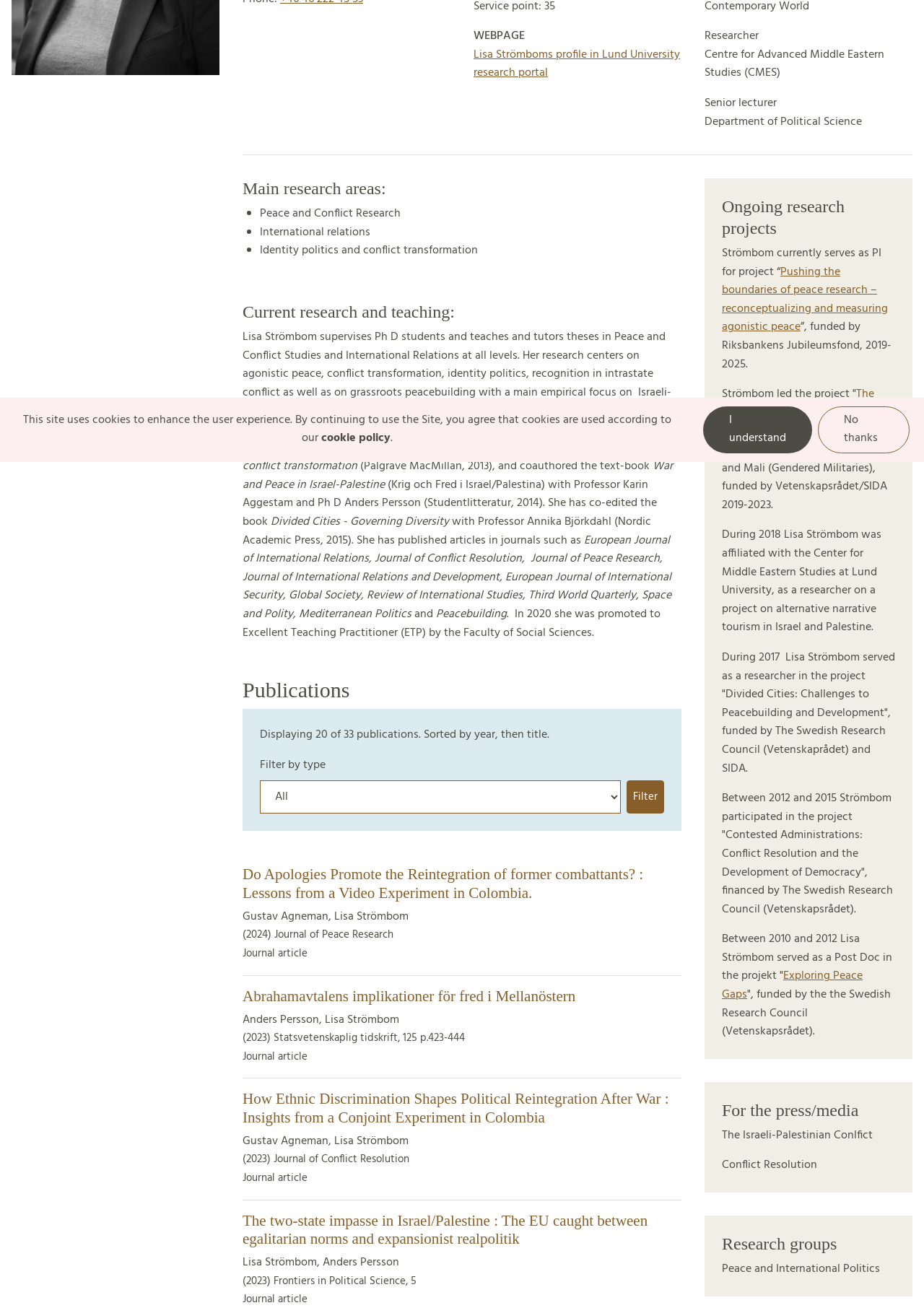Identify the bounding box coordinates for the UI element described as follows: "No thanks". Ensure the coordinates are four float numbers between 0 and 1, formatted as [left, top, right, bottom].

[0.885, 0.311, 0.984, 0.347]